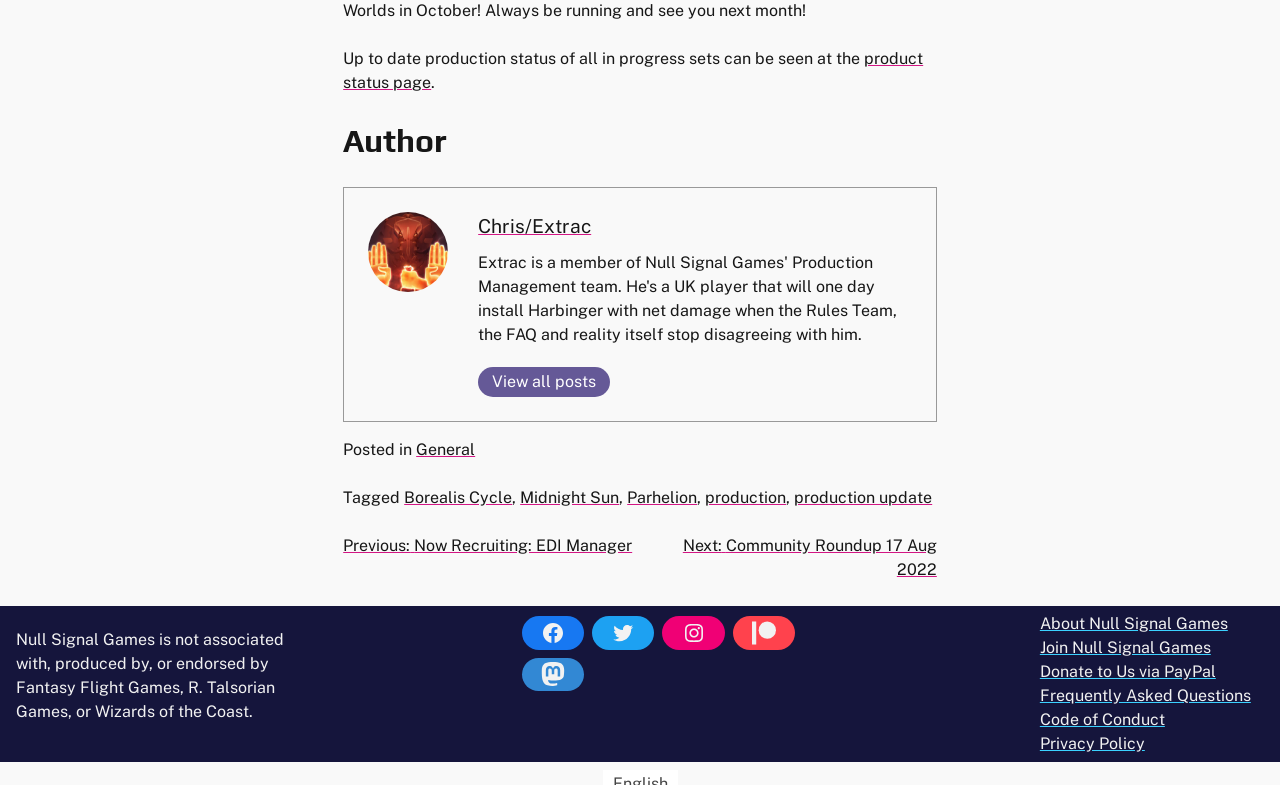How many social media links are available on this page?
Provide an in-depth answer to the question, covering all aspects.

The social media links can be found at the bottom of the page. There are links to Facebook, Twitter, Instagram, Patreon, and Mastodon. Therefore, there are 5 social media links available on this page.